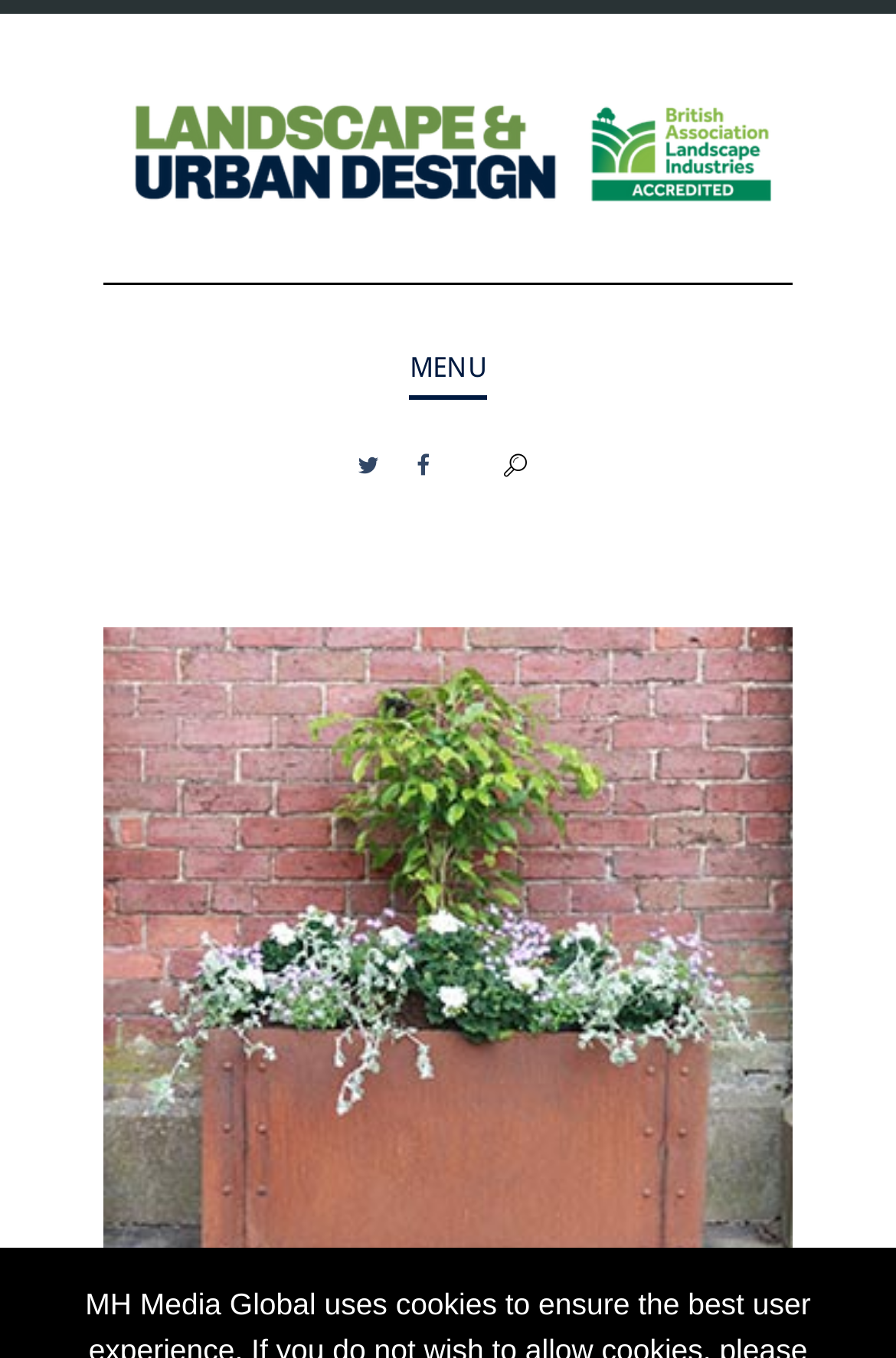Could you locate the bounding box coordinates for the section that should be clicked to accomplish this task: "click the logo".

[0.115, 0.1, 0.885, 0.124]